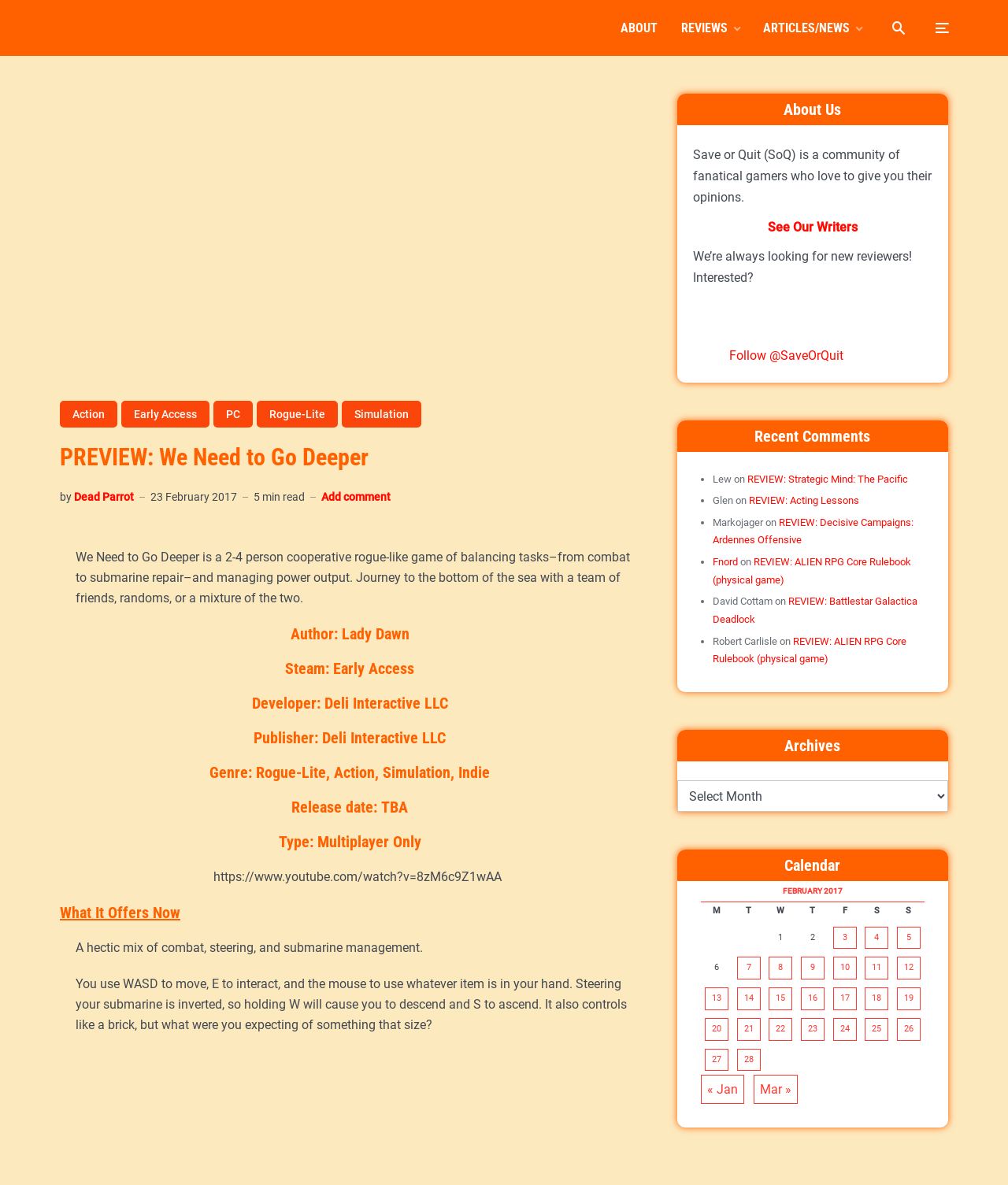Pinpoint the bounding box coordinates of the clickable area necessary to execute the following instruction: "Read REVIEWS". The coordinates should be given as four float numbers between 0 and 1, namely [left, top, right, bottom].

[0.676, 0.017, 0.722, 0.03]